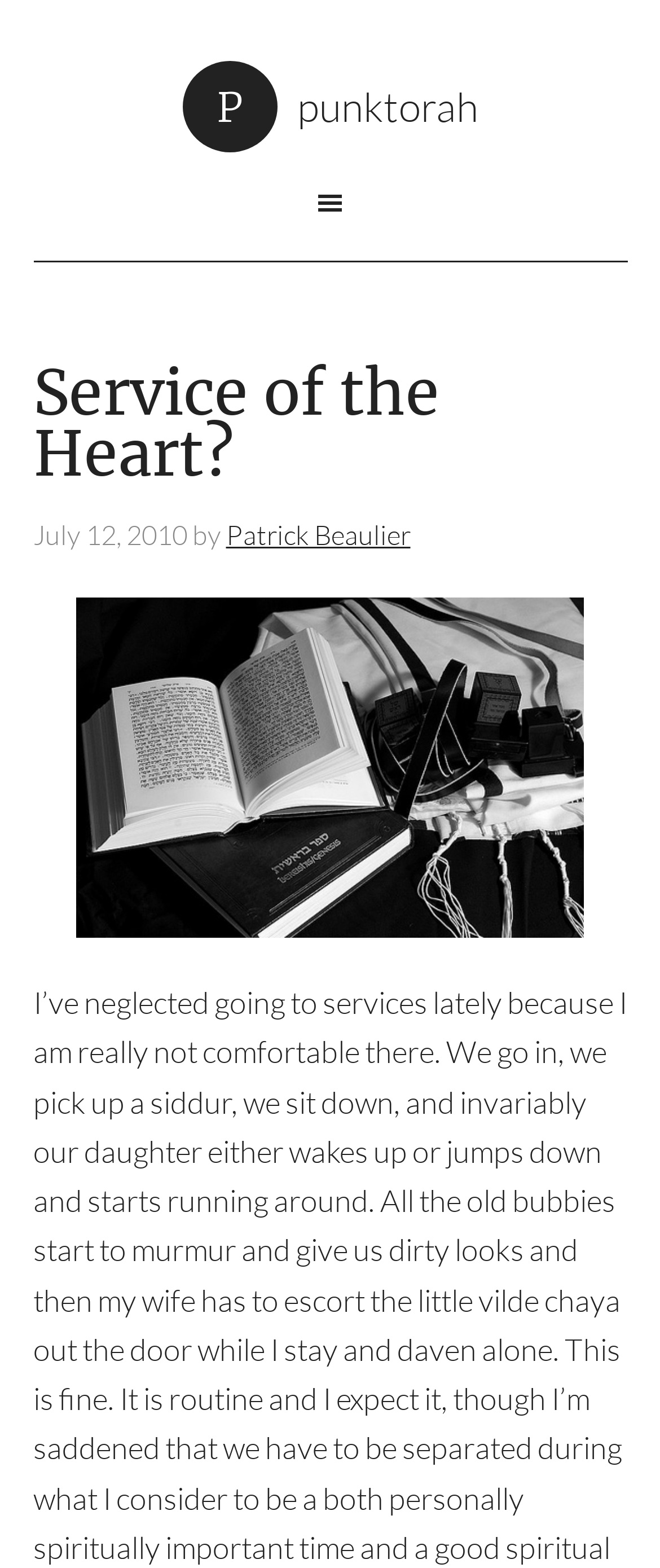Provide a brief response to the question using a single word or phrase: 
What is the type of the main content?

Article